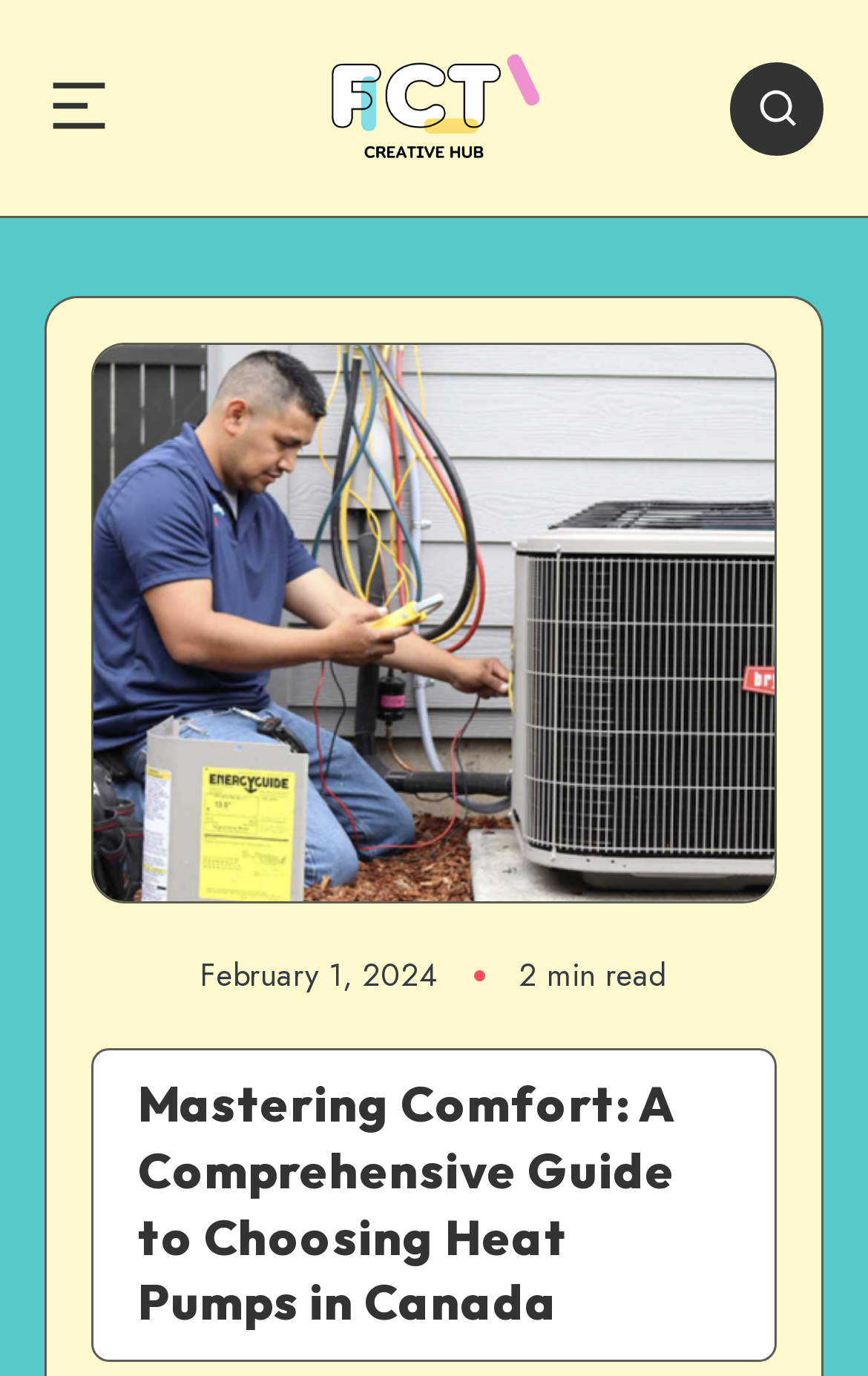Extract the primary headline from the webpage and present its text.

Mastering Comfort: A Comprehensive Guide to Choosing Heat Pumps in Canada